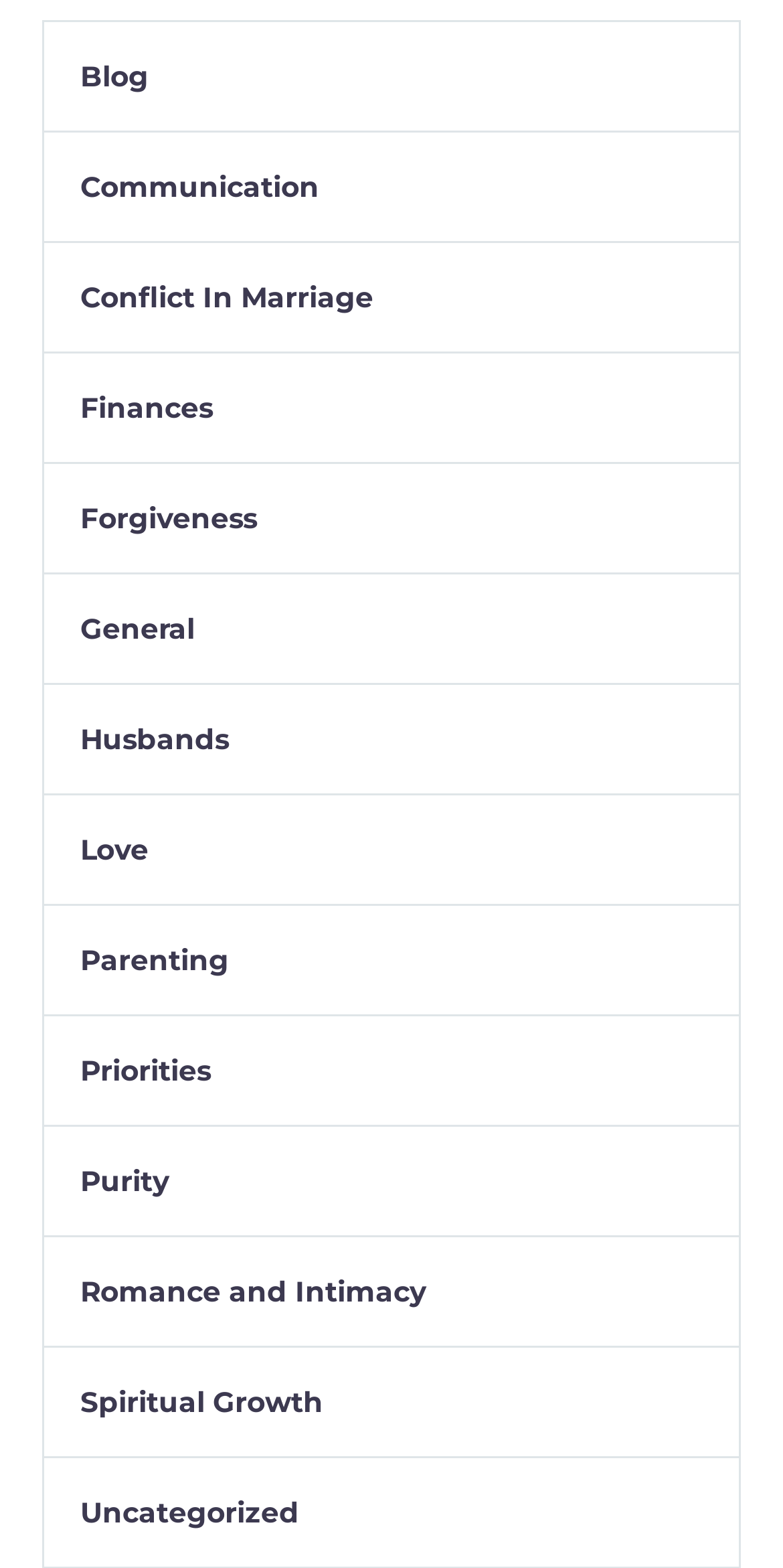Are there any links related to finance?
From the screenshot, supply a one-word or short-phrase answer.

Yes